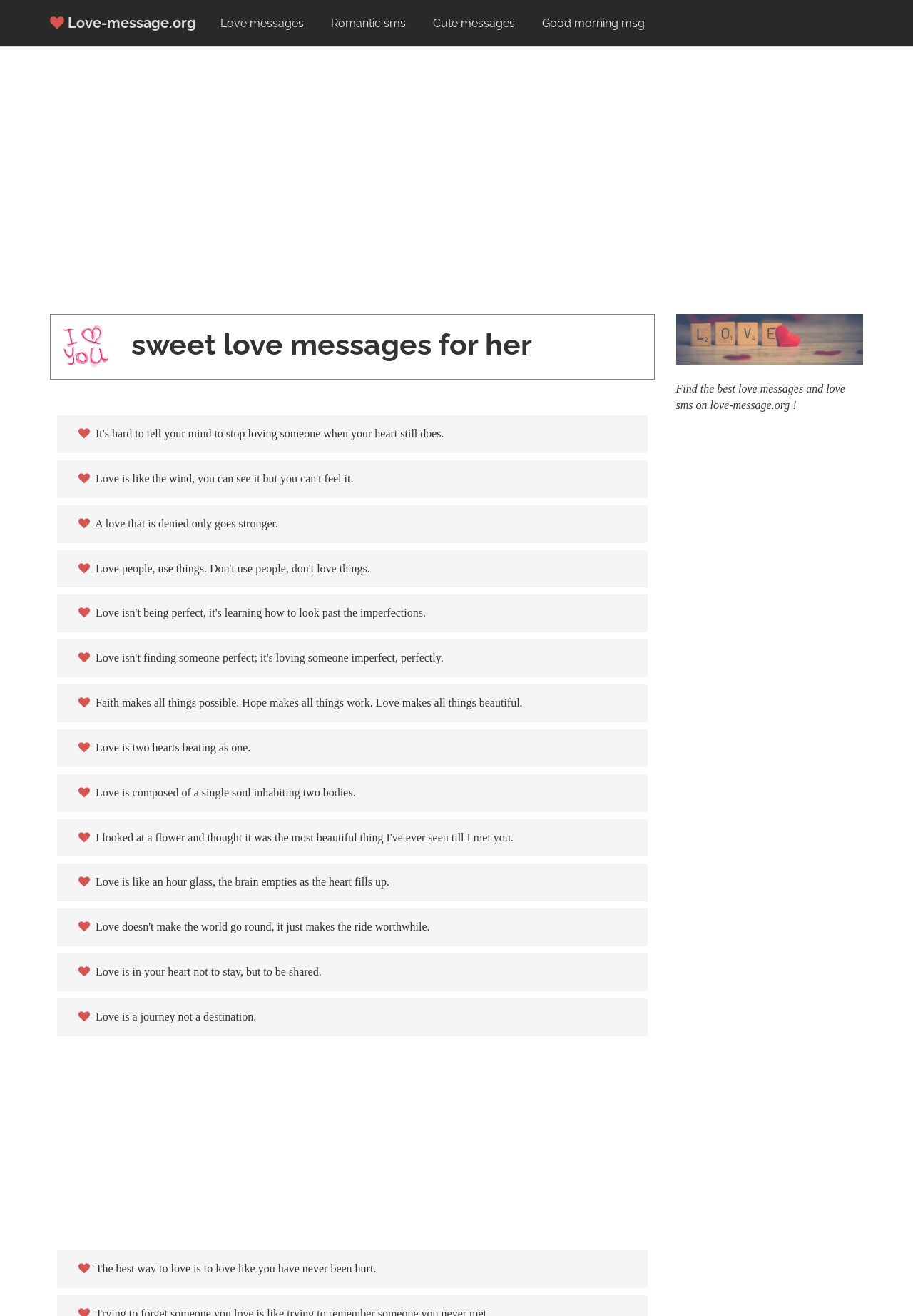What is the format of the love messages on this webpage?
Utilize the image to construct a detailed and well-explained answer.

By looking at the StaticText elements on the webpage, I can see that the love messages are presented in the format of quotes, with each quote being a short sentence or phrase.